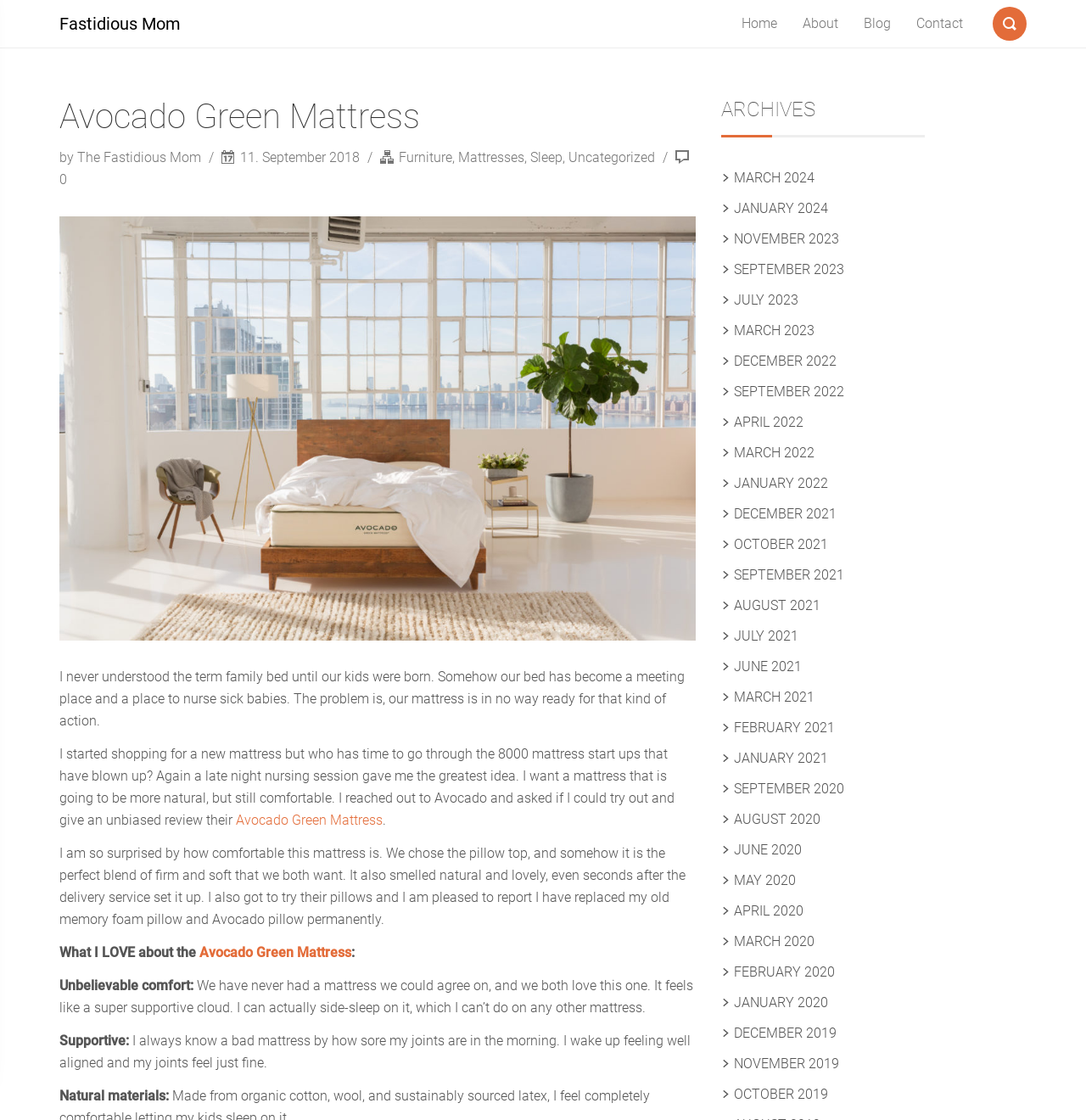Articulate a complete and detailed caption of the webpage elements.

This webpage is a blog post about a personal experience with the Avocado Green Mattress. At the top of the page, there is a header section with links to the website's main pages, including "Home", "About", "Blog", and "Contact". Below the header, there is a large image of the Avocado Green Mattress.

The main content of the blog post is divided into several paragraphs. The first paragraph introduces the concept of a "family bed" and how the author's bed has become a meeting place and a place to nurse sick babies. The second paragraph explains how the author started shopping for a new mattress and reached out to Avocado to try out their product.

The rest of the blog post is a review of the Avocado Green Mattress. The author is very pleased with the mattress, mentioning its comfort, support, and natural materials. There are several paragraphs highlighting the benefits of the mattress, including its ability to provide a good night's sleep and alleviate joint pain.

On the right-hand side of the page, there is a sidebar with a heading "ARCHIVES" and a list of links to previous blog posts, organized by month and year, from March 2024 to October 2019.